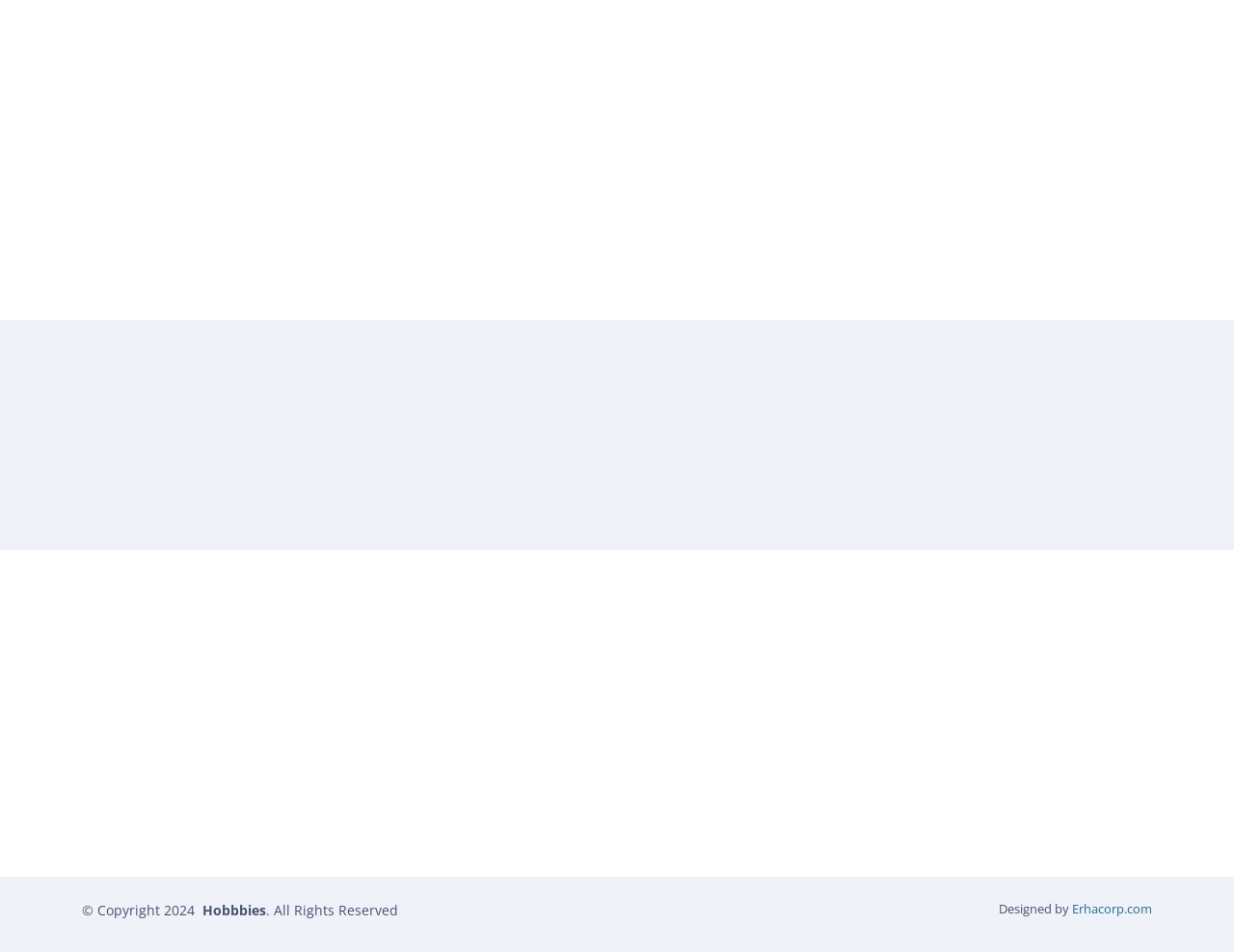Find and specify the bounding box coordinates that correspond to the clickable region for the instruction: "Enter your email".

[0.512, 0.04, 0.934, 0.083]